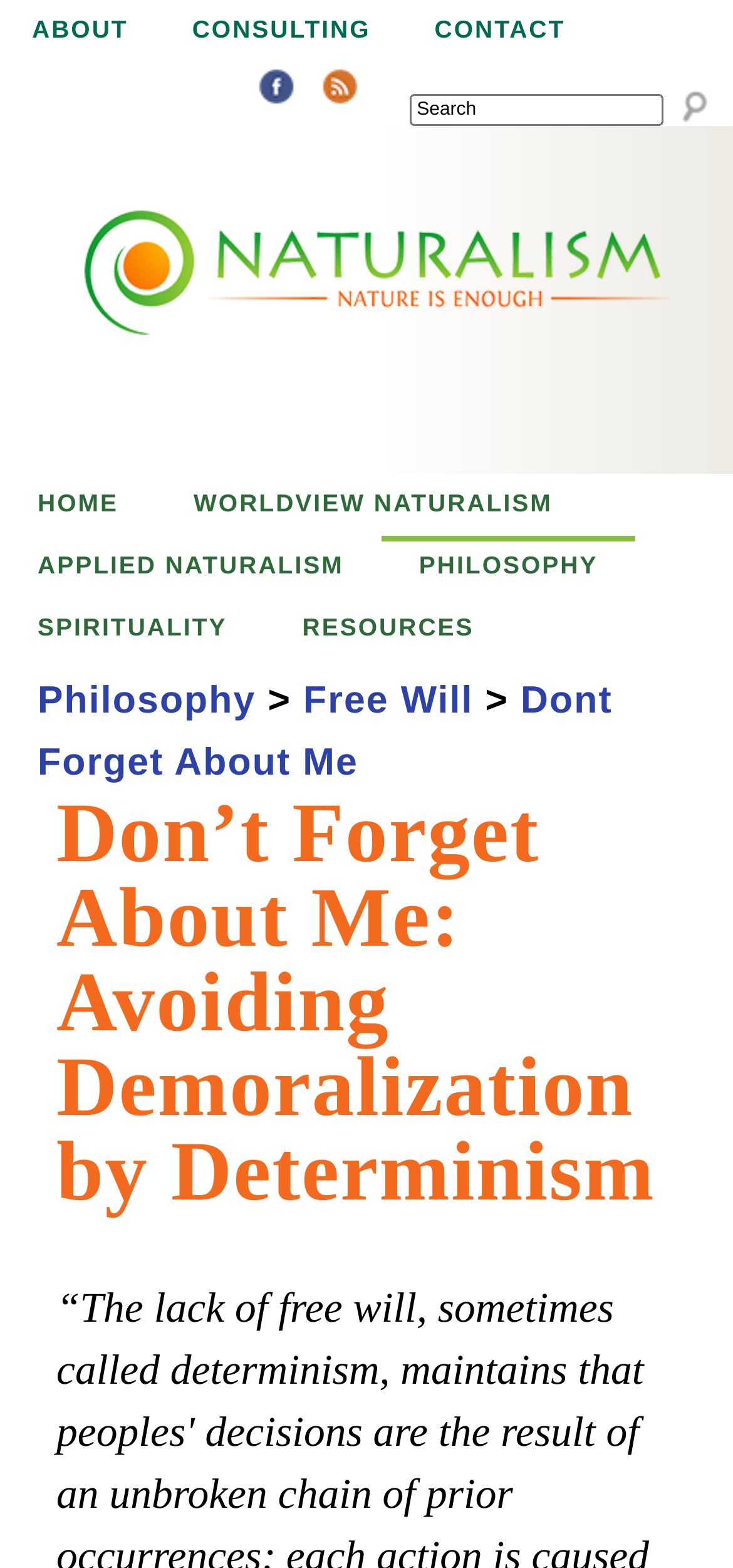Based on the visual content of the image, answer the question thoroughly: What is the topic of the article?

I found a heading element with the text 'Don’t Forget About Me: Avoiding Demoralization by Determinism' which is likely to be the title of the article, and thus the topic.